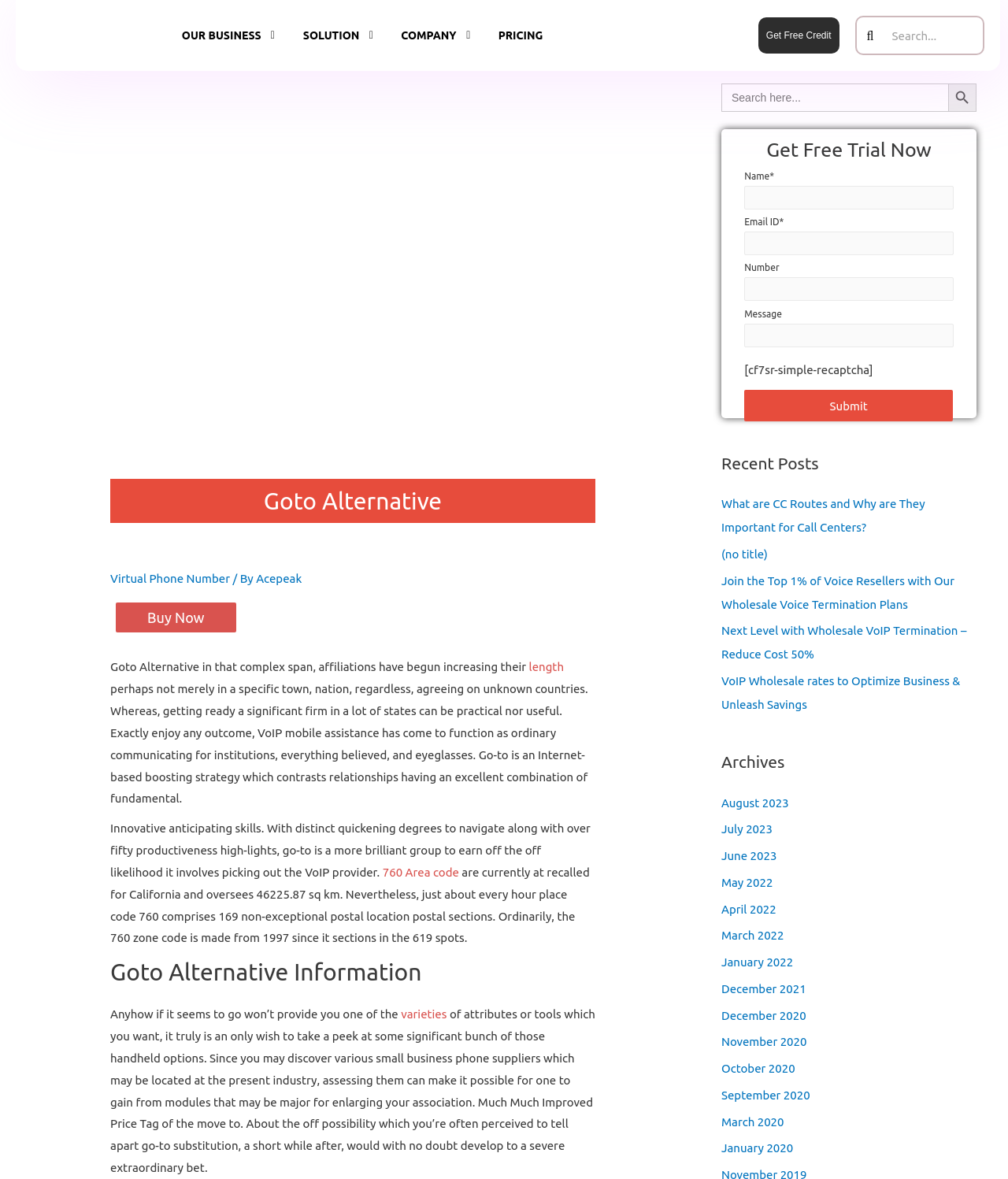Respond with a single word or short phrase to the following question: 
What is the main topic of this webpage?

Goto Alternative